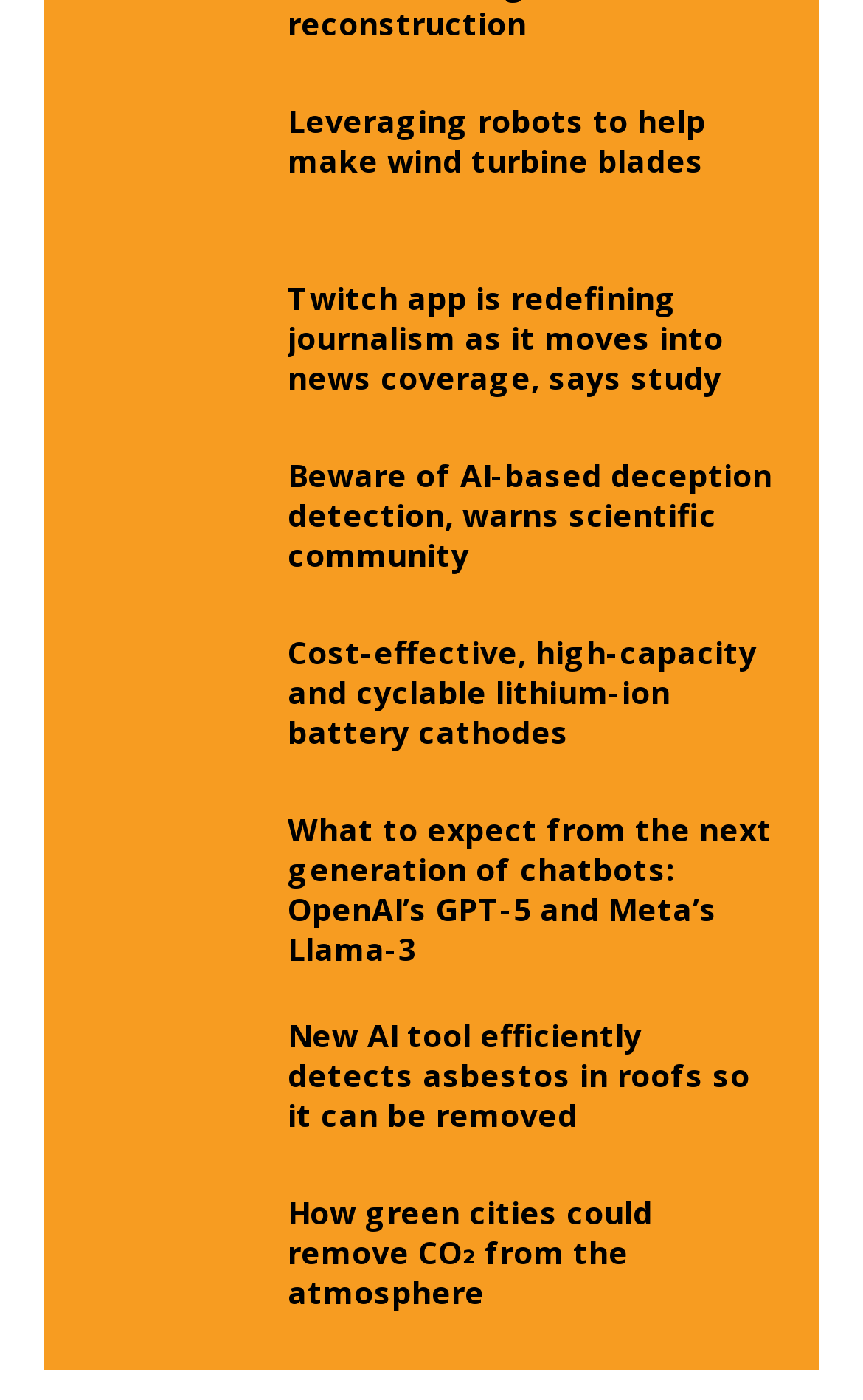Provide a short answer to the following question with just one word or phrase: What is the topic of the last article?

Green cities and CO₂ removal